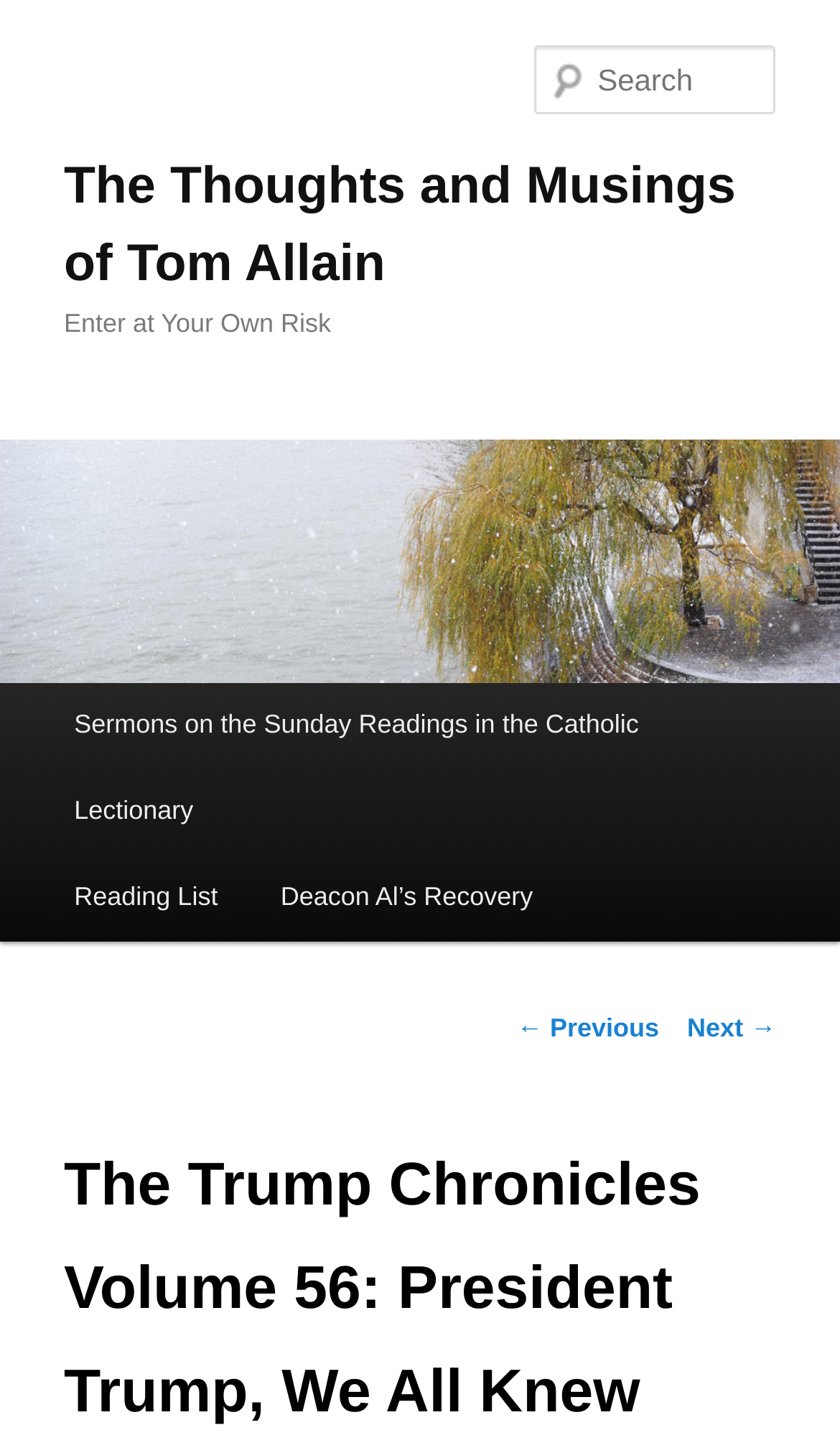Locate the bounding box coordinates of the clickable element to fulfill the following instruction: "go to next post". Provide the coordinates as four float numbers between 0 and 1 in the format [left, top, right, bottom].

[0.818, 0.699, 0.924, 0.72]